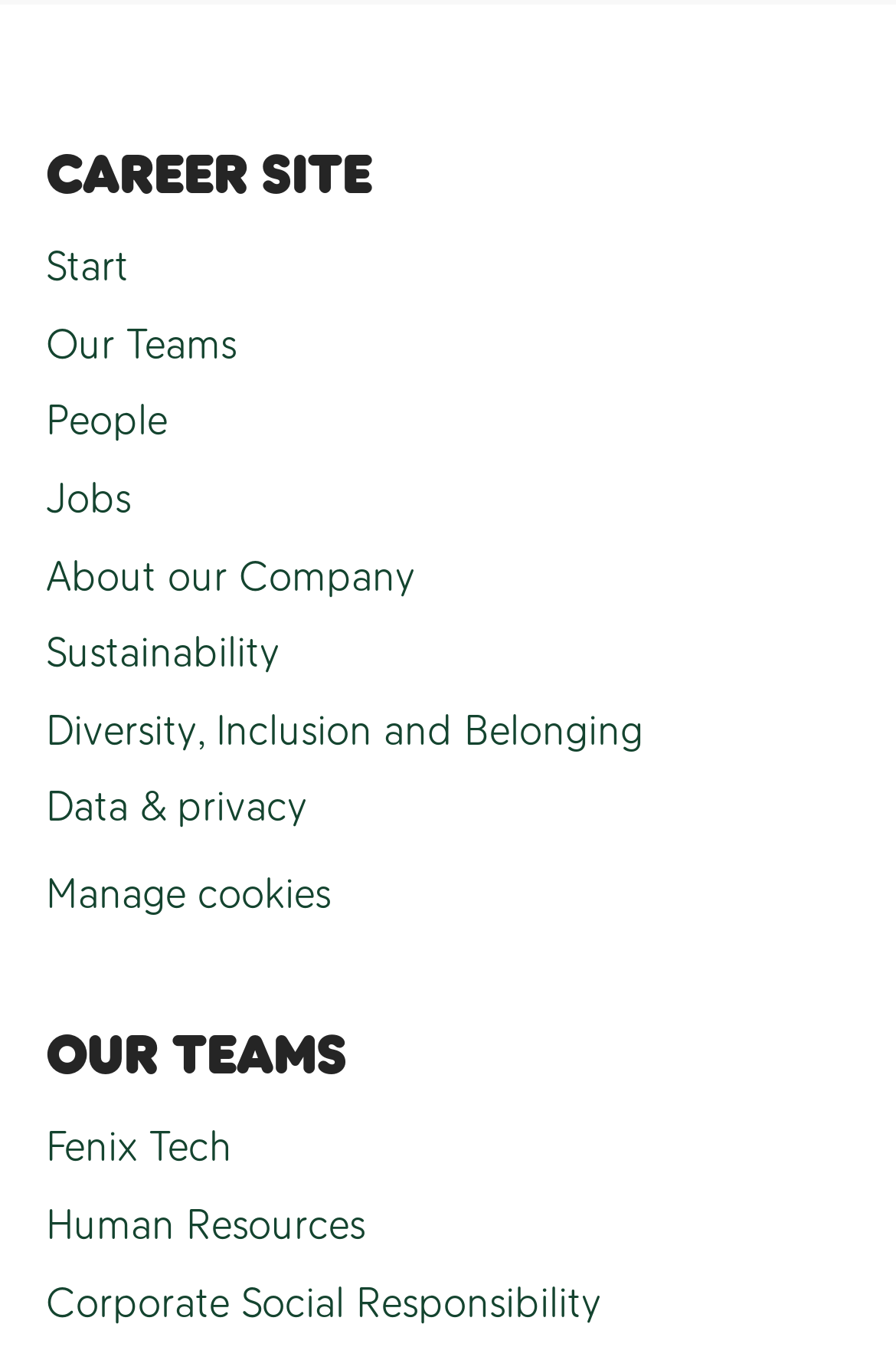How many links are there under 'Our Teams'?
Please use the visual content to give a single word or phrase answer.

3